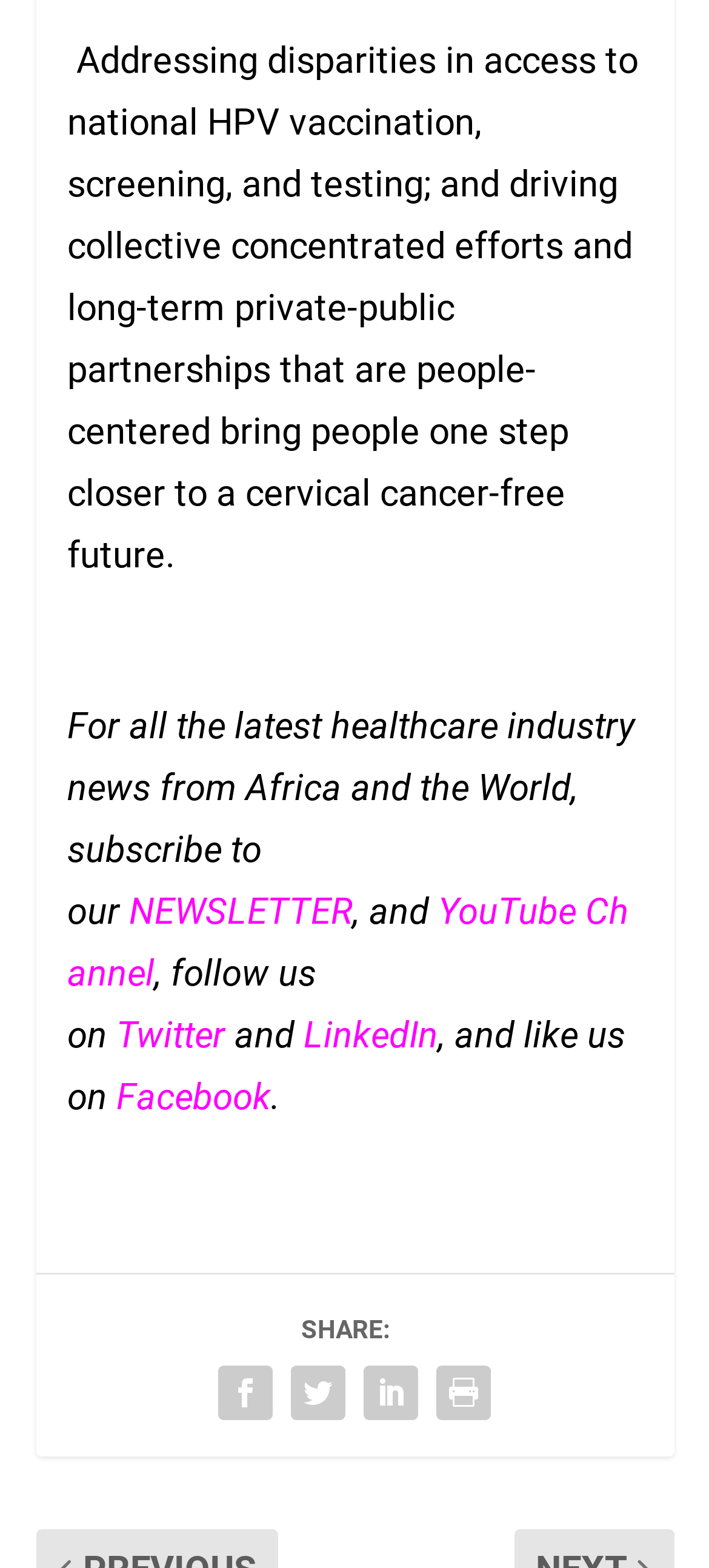Calculate the bounding box coordinates for the UI element based on the following description: "YouTube Channel". Ensure the coordinates are four float numbers between 0 and 1, i.e., [left, top, right, bottom].

[0.095, 0.567, 0.887, 0.635]